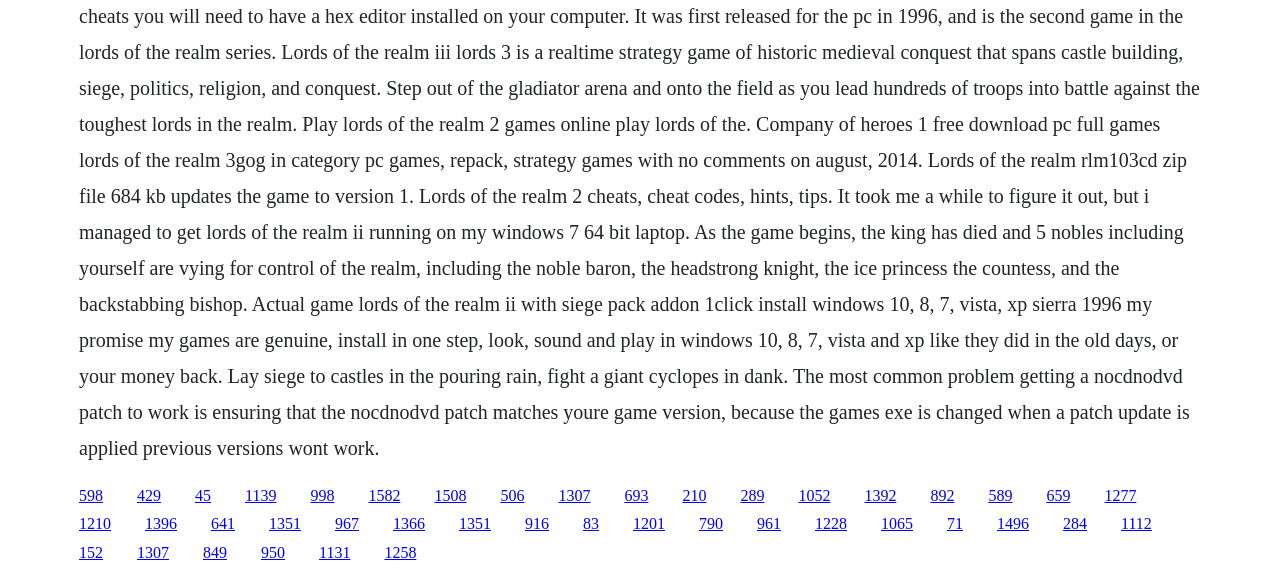Provide the bounding box coordinates of the HTML element this sentence describes: "the city and the city". The bounding box coordinates consist of four float numbers between 0 and 1, i.e., [left, top, right, bottom].

None